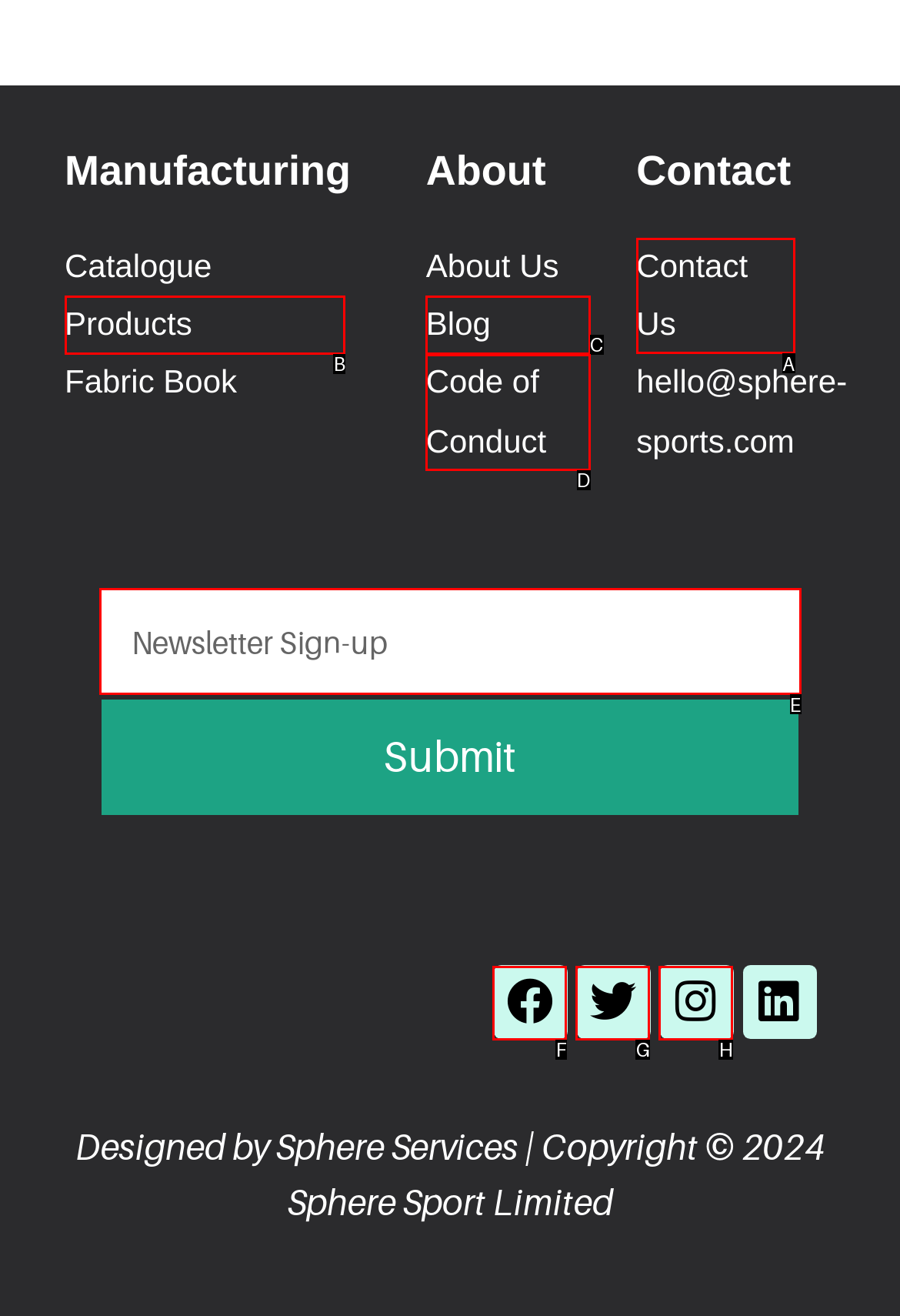Select the letter of the option that should be clicked to achieve the specified task: Click on Contact Us. Respond with just the letter.

A